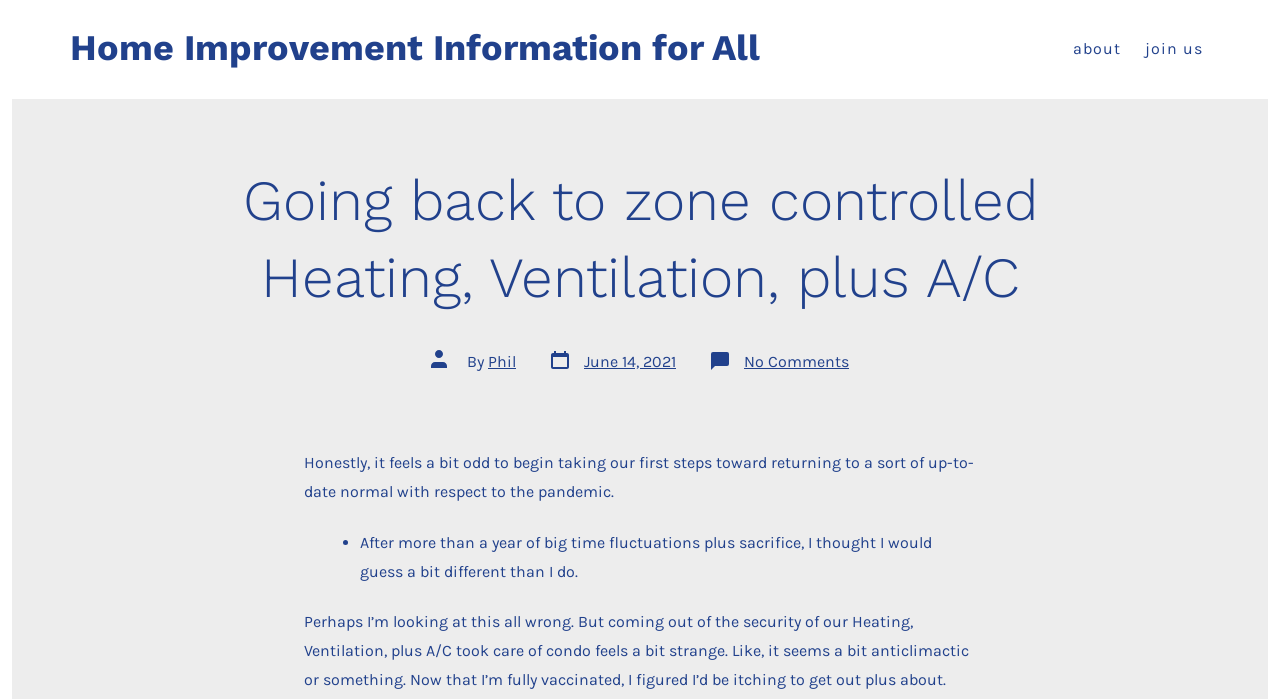Please determine the bounding box coordinates, formatted as (top-left x, top-left y, bottom-right x, bottom-right y), with all values as floating point numbers between 0 and 1. Identify the bounding box of the region described as: parent_node: Author title="Joshua Schnell"

None